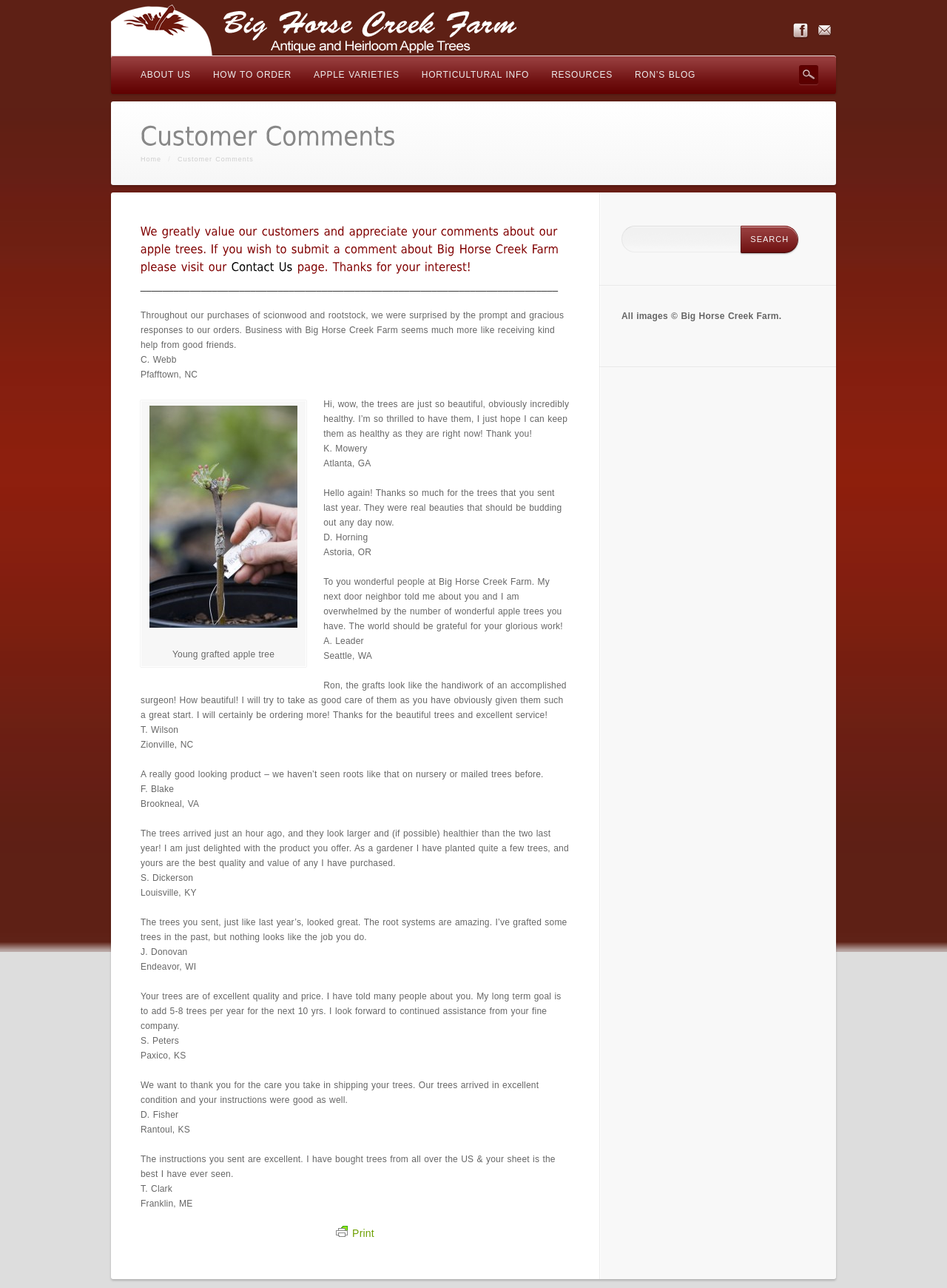What is the purpose of the 'submit' button?
Relying on the image, give a concise answer in one word or a brief phrase.

To submit a comment